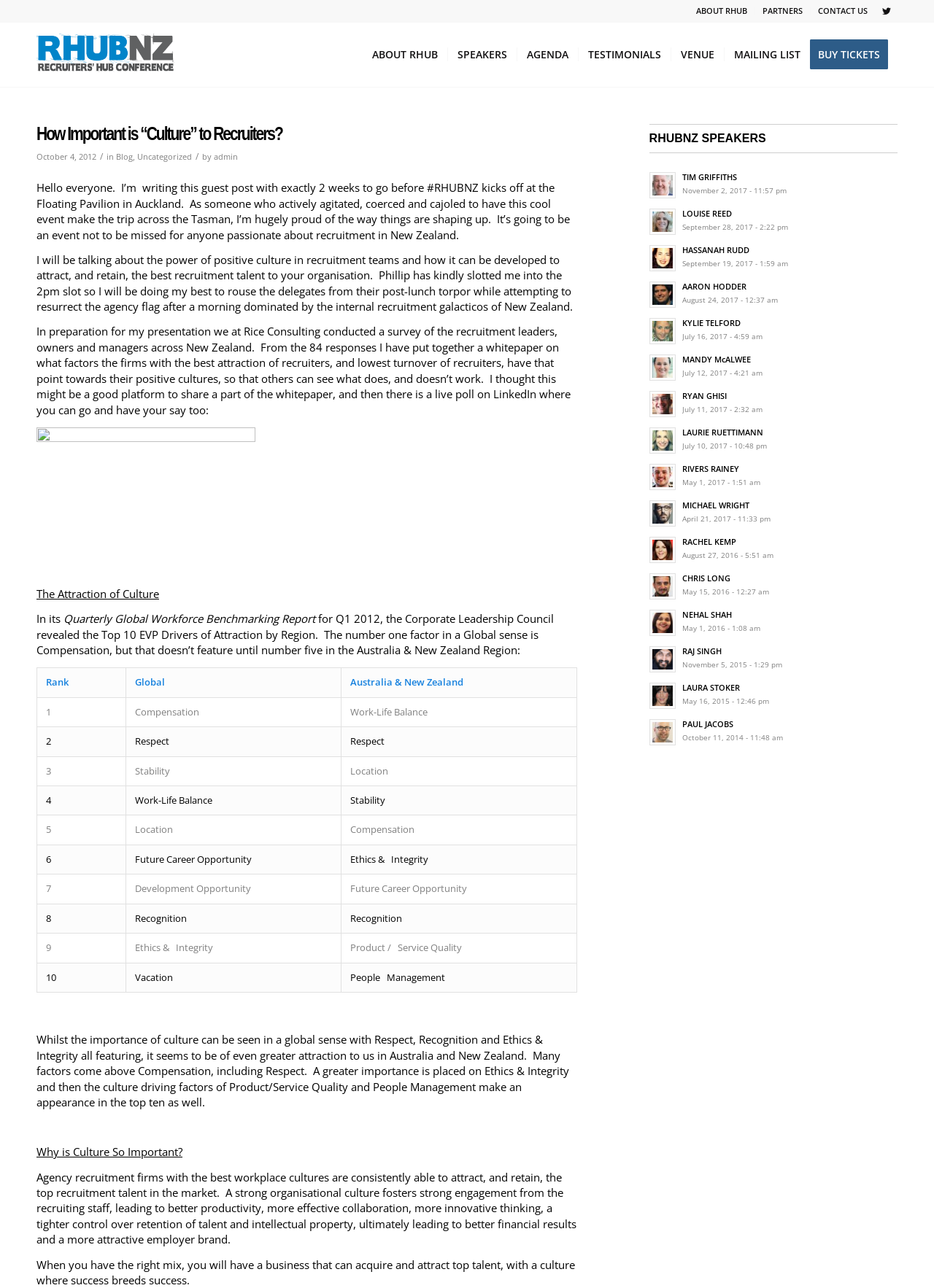Determine and generate the text content of the webpage's headline.

How Important is “Culture” to Recruiters?